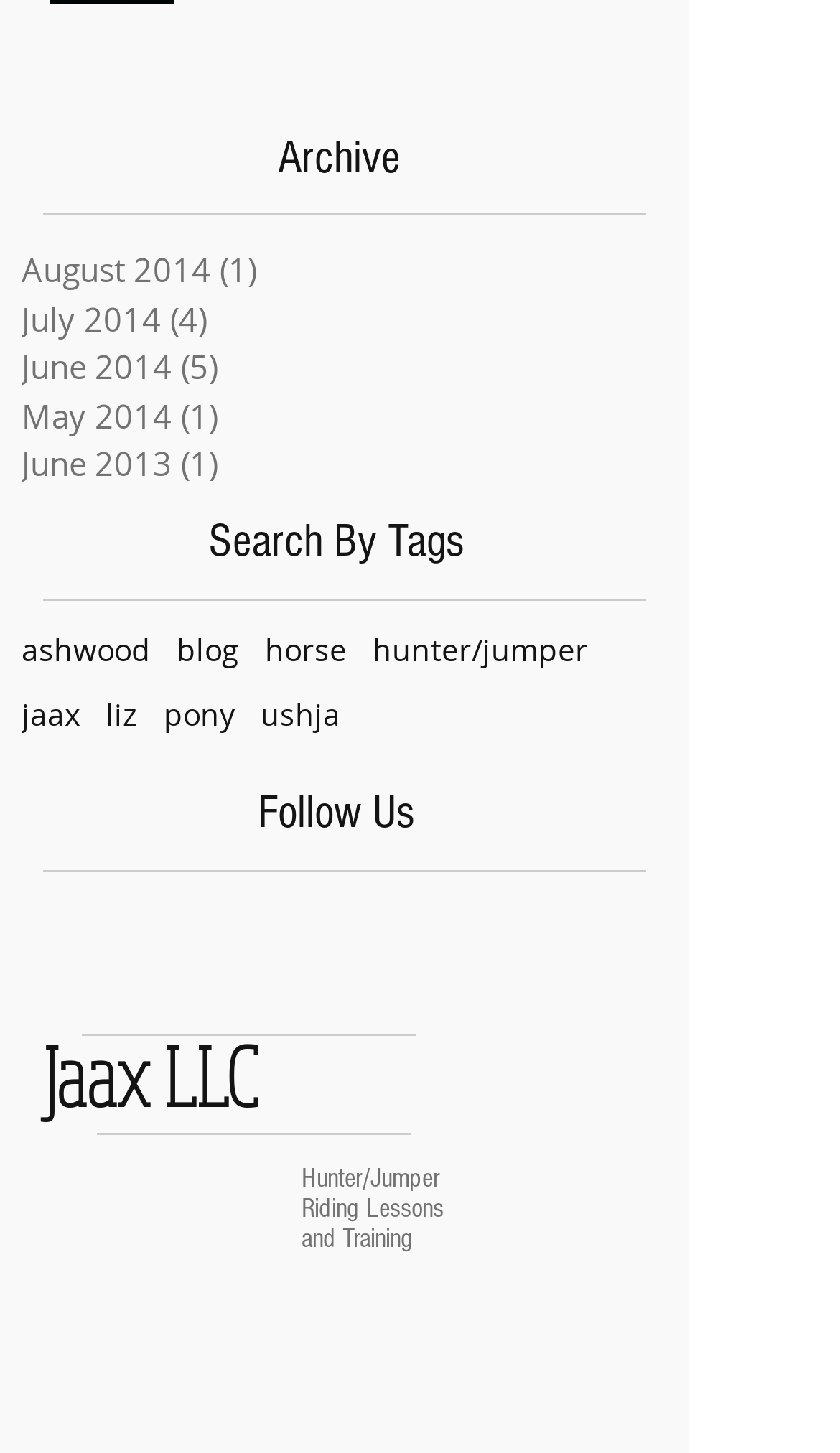How many links are under 'Search By Tags'? Examine the screenshot and reply using just one word or a brief phrase.

7